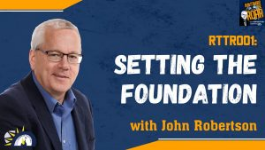Give a detailed account of the visual elements in the image.

The image features a promotional graphic for a podcast episode titled "Setting the Foundation," hosted by John Robertson. The design showcases a vibrant blue background with contrasting orange accents. At the top, the episode code "RTTR001" is prominently displayed, while the title "SETTING THE FOUNDATION" is bold and dynamic, capturing the essence of the episode’s focus. John Robertson, the host, is pictured on the left side of the image, presenting a professional and approachable demeanor, wearing glasses and a suit. This graphic is likely part of a marketing campaign to attract listeners and highlights the themes of transformation and empowerment that resonate throughout his work.